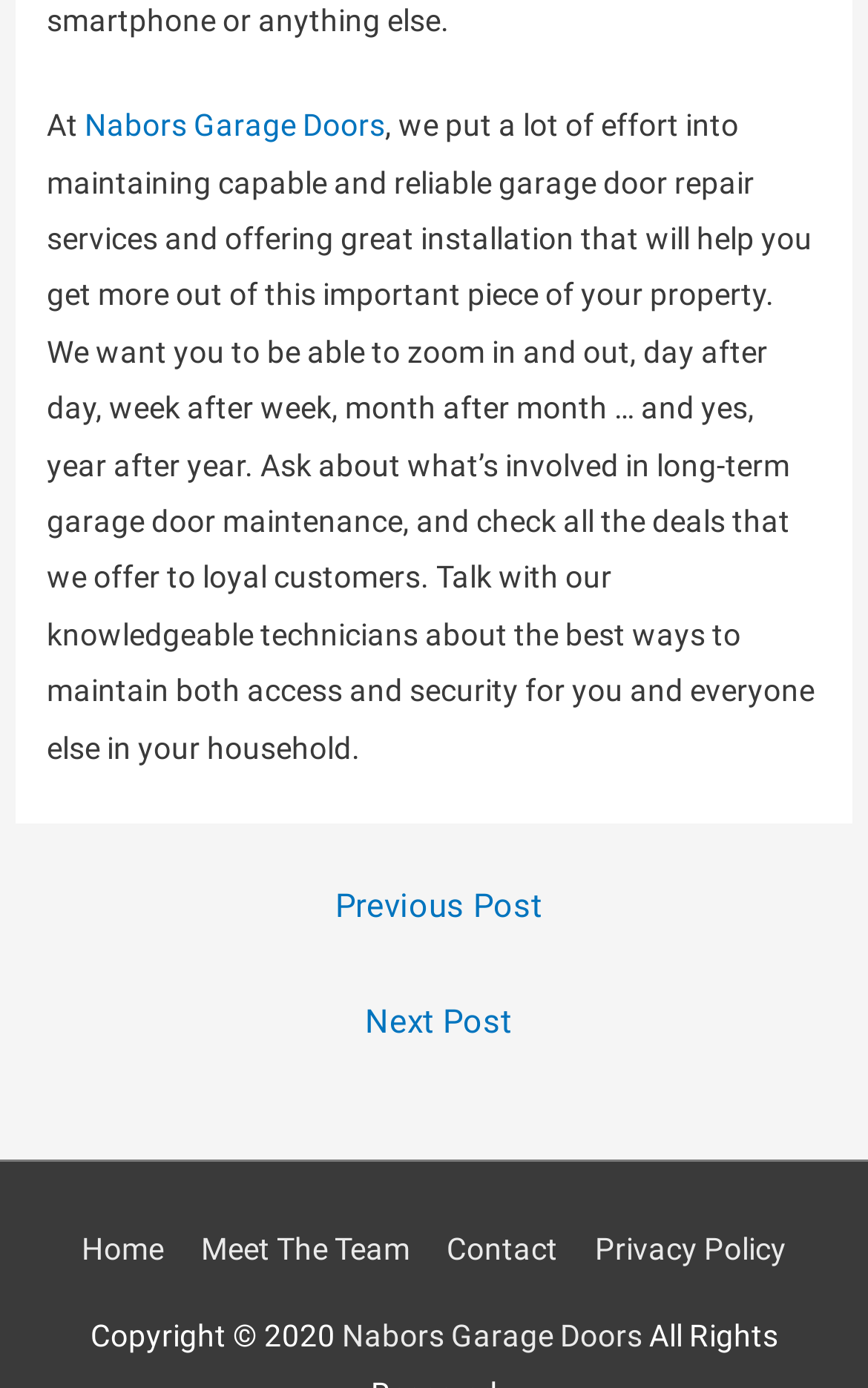Can you determine the bounding box coordinates of the area that needs to be clicked to fulfill the following instruction: "read previous post"?

[0.024, 0.629, 0.986, 0.683]